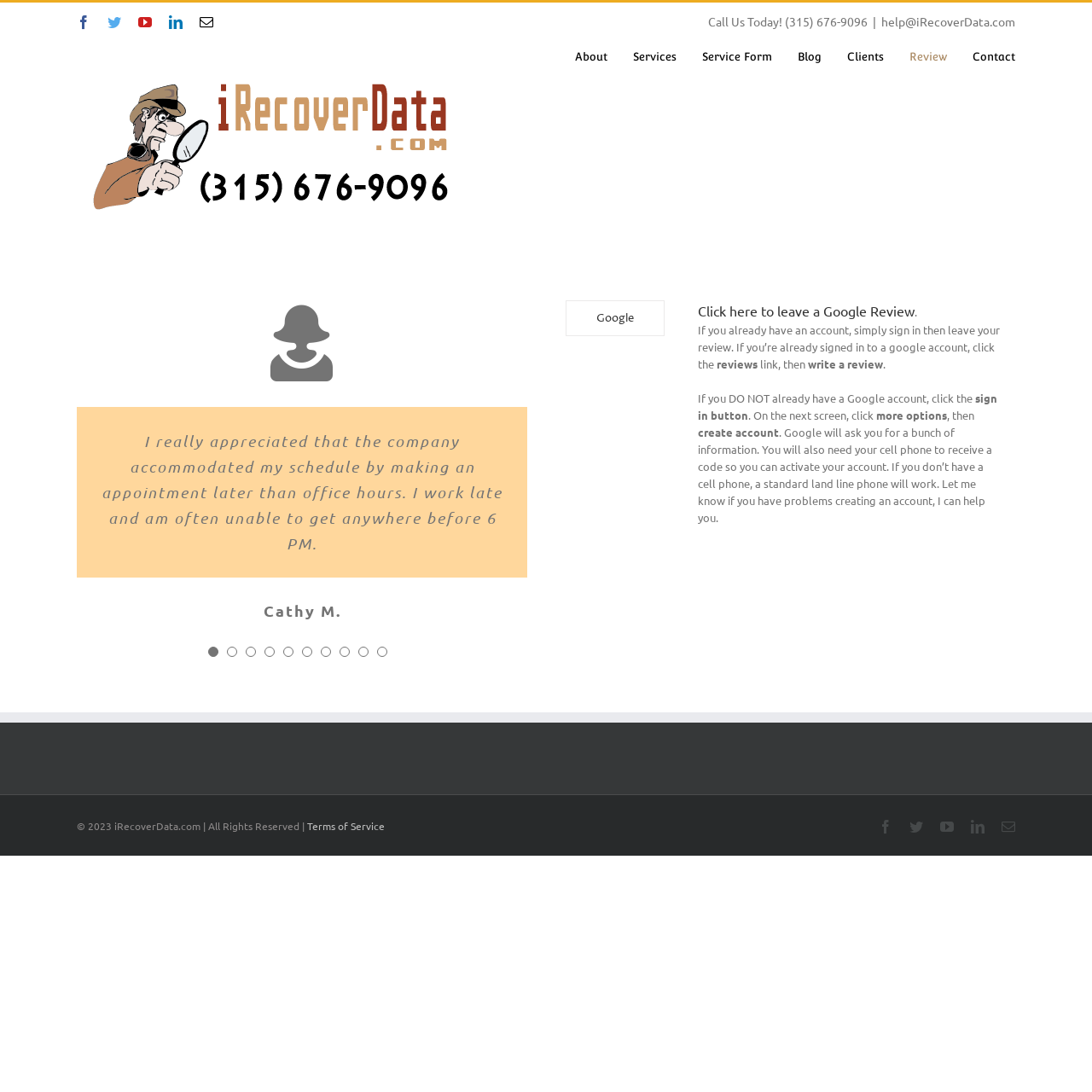Please identify the bounding box coordinates of the area that needs to be clicked to fulfill the following instruction: "Call the phone number."

[0.648, 0.012, 0.795, 0.027]